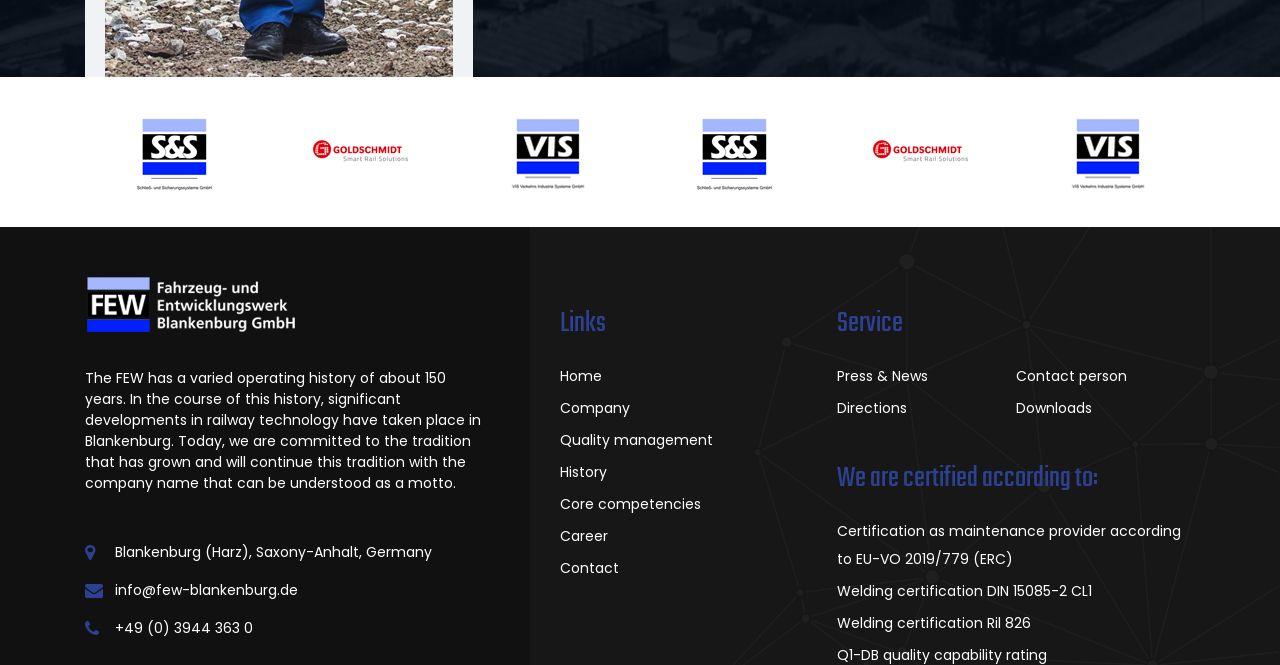Identify and provide the bounding box coordinates of the UI element described: "Home". The coordinates should be formatted as [left, top, right, bottom], with each number being a float between 0 and 1.

[0.438, 0.544, 0.631, 0.586]